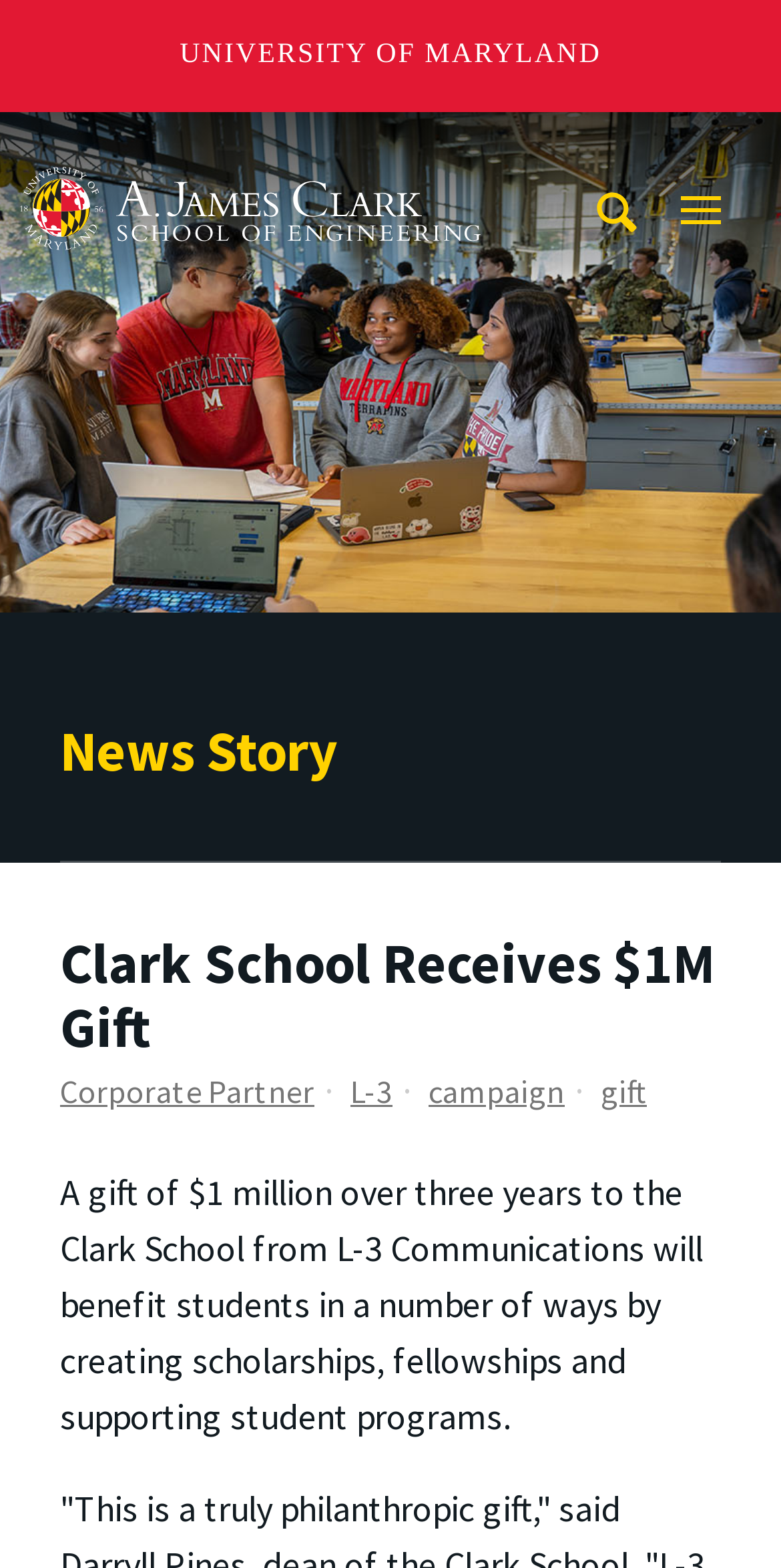What is the purpose of the gift?
Examine the image and give a concise answer in one word or a short phrase.

Scholarships, fellowships, and student programs